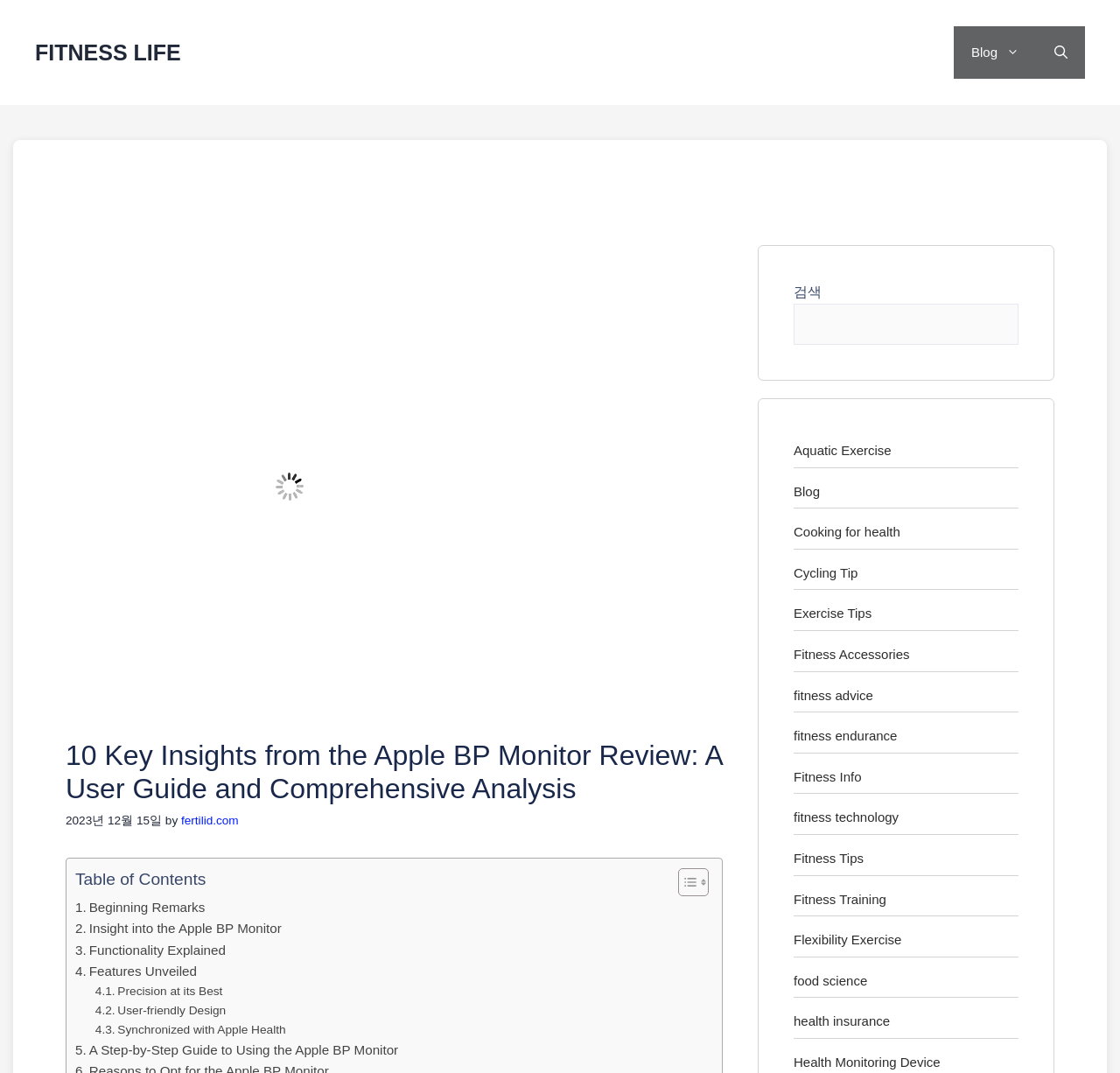Please find the bounding box coordinates of the section that needs to be clicked to achieve this instruction: "Toggle the Table of Contents".

[0.594, 0.808, 0.629, 0.836]